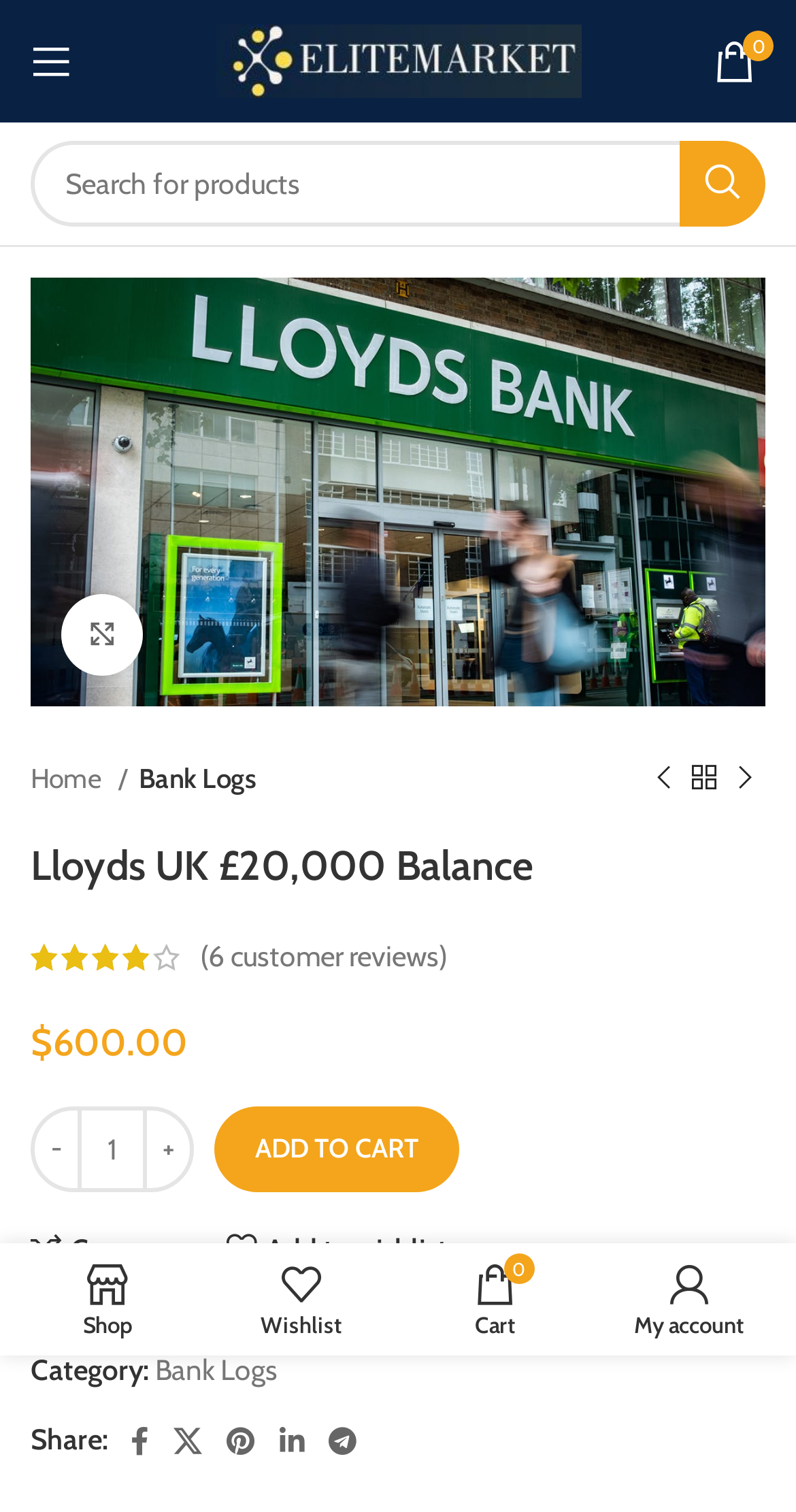What is the rating of the product?
Answer with a single word or short phrase according to what you see in the image.

4.00 out of 5